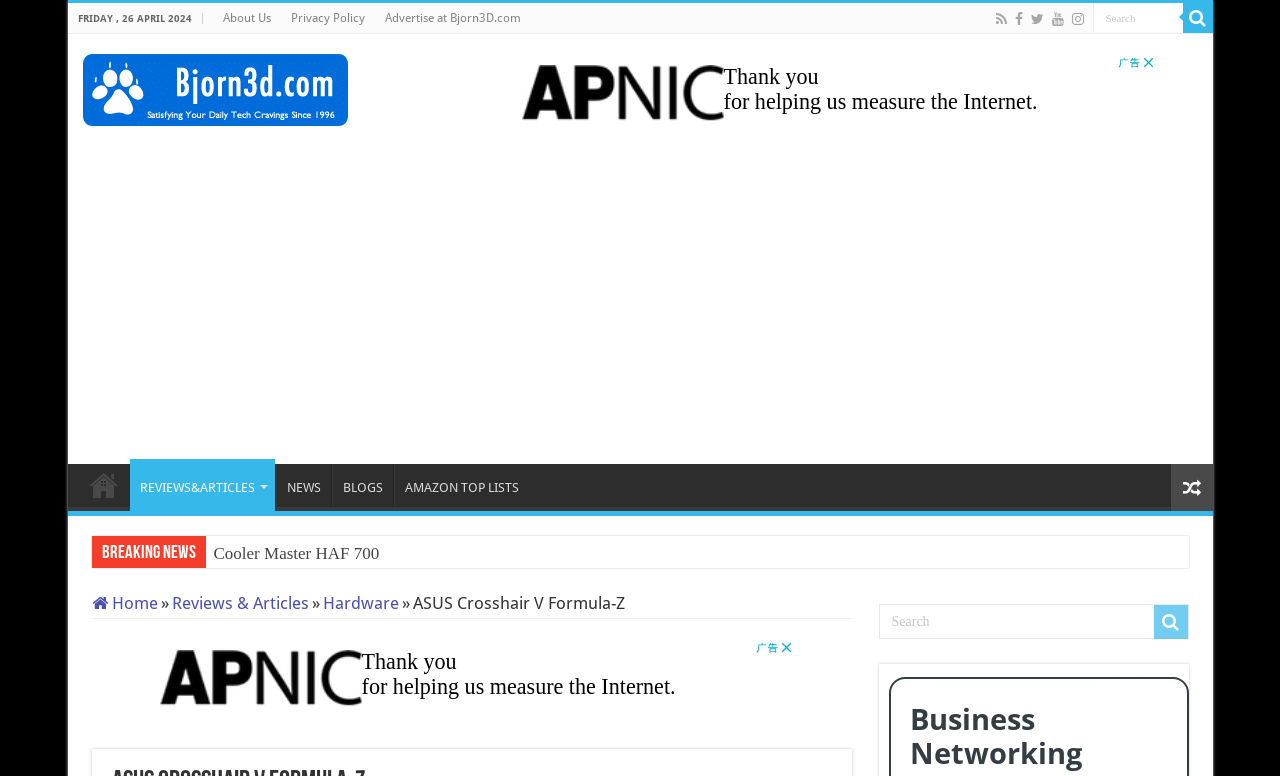Locate the bounding box coordinates of the element's region that should be clicked to carry out the following instruction: "Read the previous post". The coordinates need to be four float numbers between 0 and 1, i.e., [left, top, right, bottom].

None